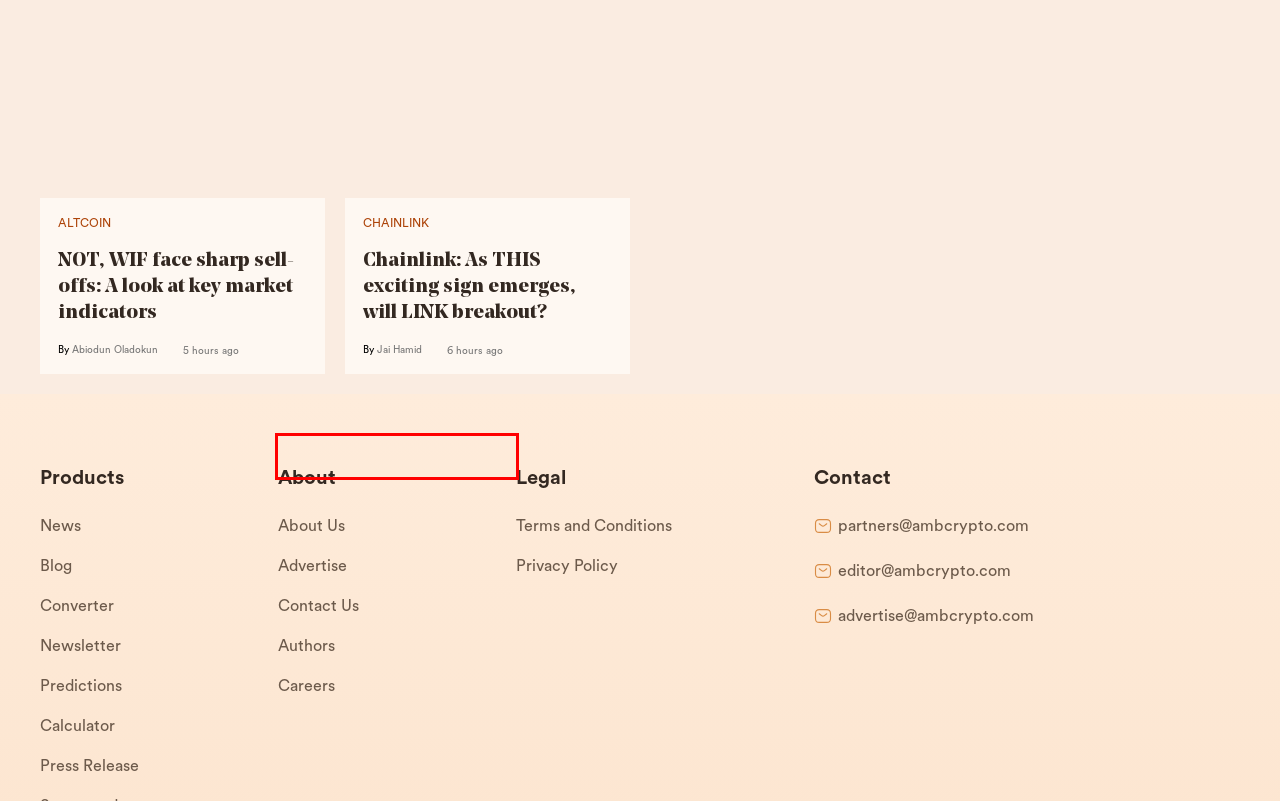Examine the screenshot of a webpage with a red rectangle bounding box. Select the most accurate webpage description that matches the new webpage after clicking the element within the bounding box. Here are the candidates:
A. Contact Us - AMBCrypto
B. Terms and Conditions - AMBCrypto
C. About Us - AMBCrypto
D. Careers - AMBCrypto
E. Sponsored - AMBCrypto
F. Meet the Expert Cryptocurrency and AI Writers and Editors at AMBCrypto
G. ChainLink (LINK) News - AMBCrypto
H. Privacy Policy - AMBCrypto

F